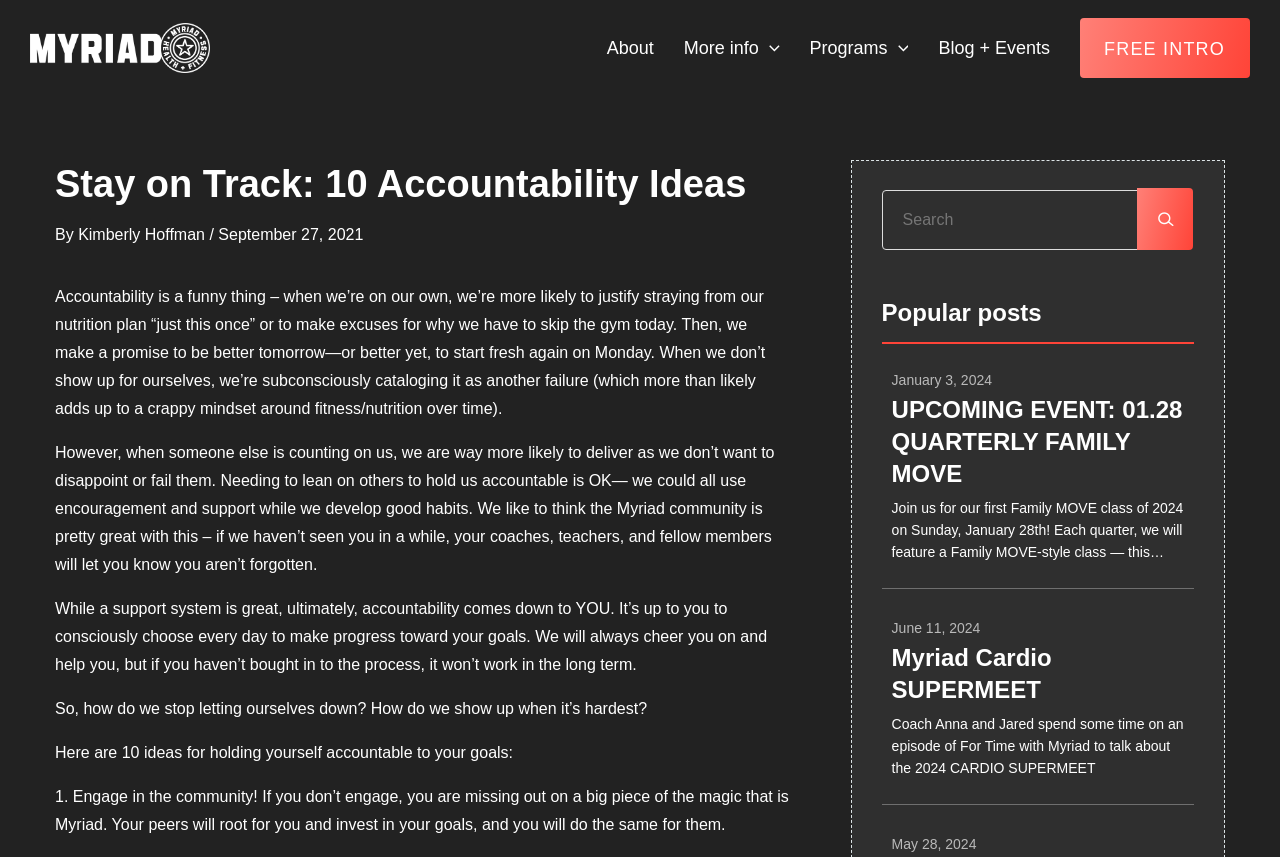Reply to the question with a single word or phrase:
What is the name of the podcast mentioned in the article?

For Time with Myriad